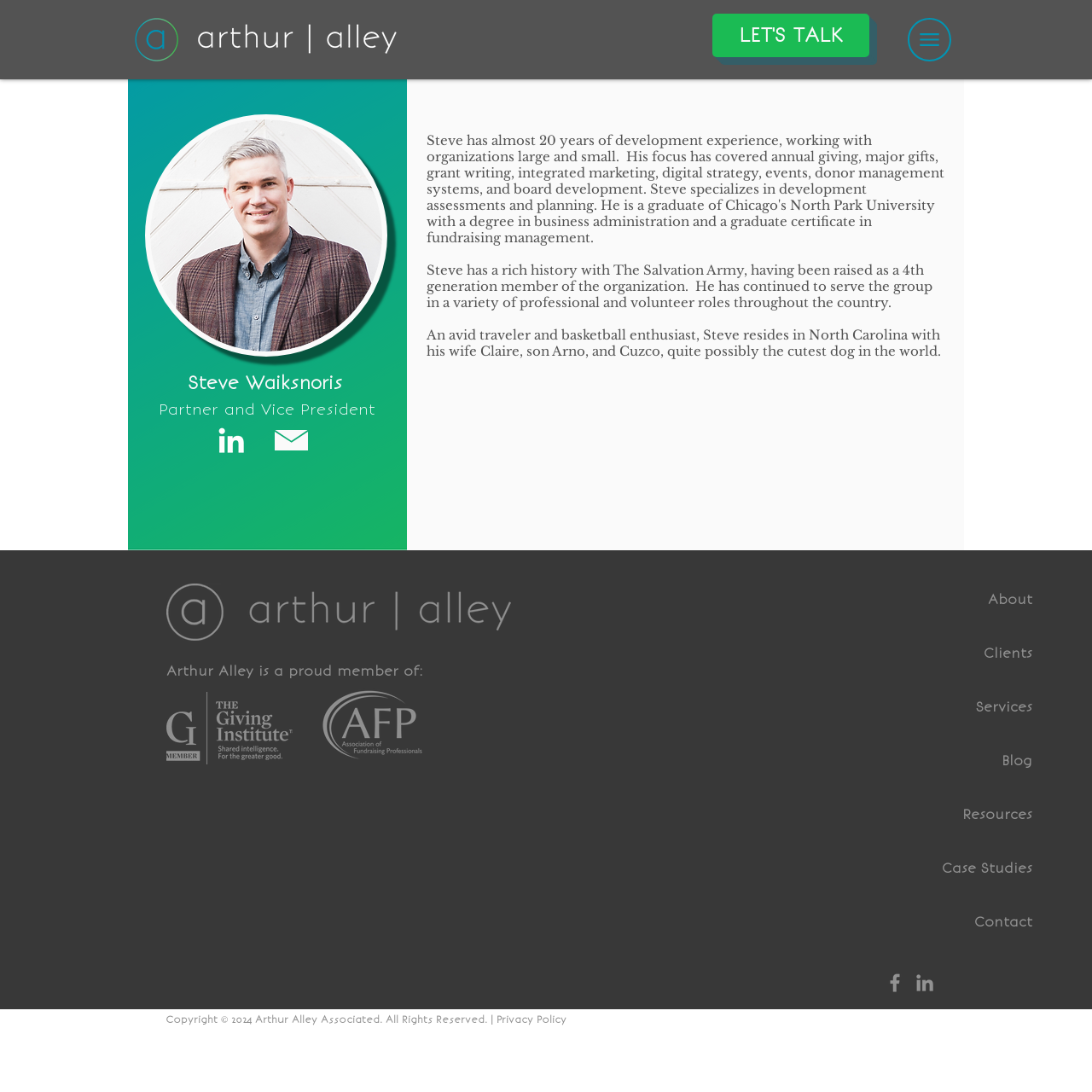Can you find the bounding box coordinates for the element to click on to achieve the instruction: "Go to the About page"?

[0.688, 0.524, 0.952, 0.573]